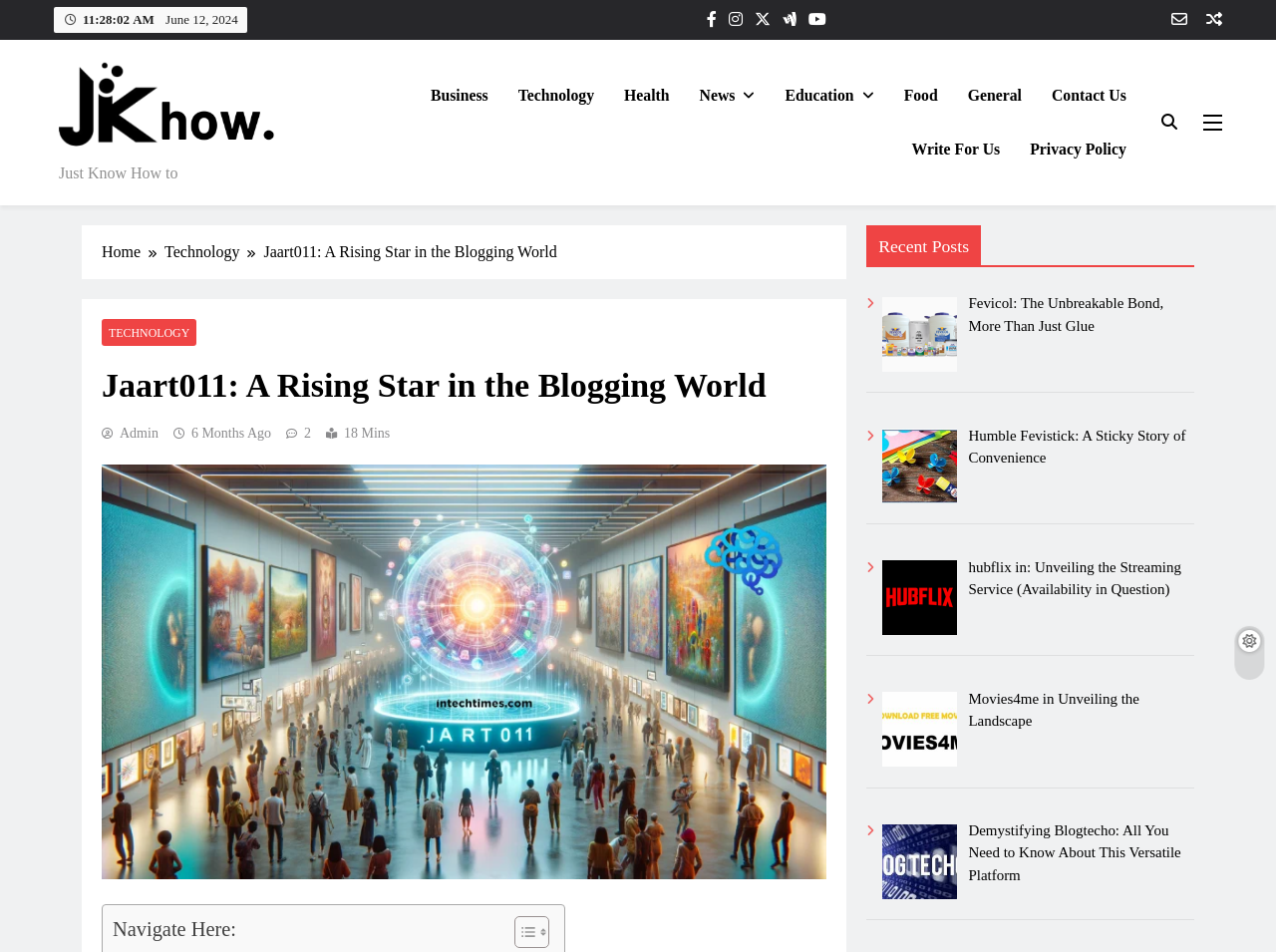Highlight the bounding box coordinates of the element that should be clicked to carry out the following instruction: "Click on the 'Technology' link". The coordinates must be given as four float numbers ranging from 0 to 1, i.e., [left, top, right, bottom].

[0.326, 0.072, 0.394, 0.129]